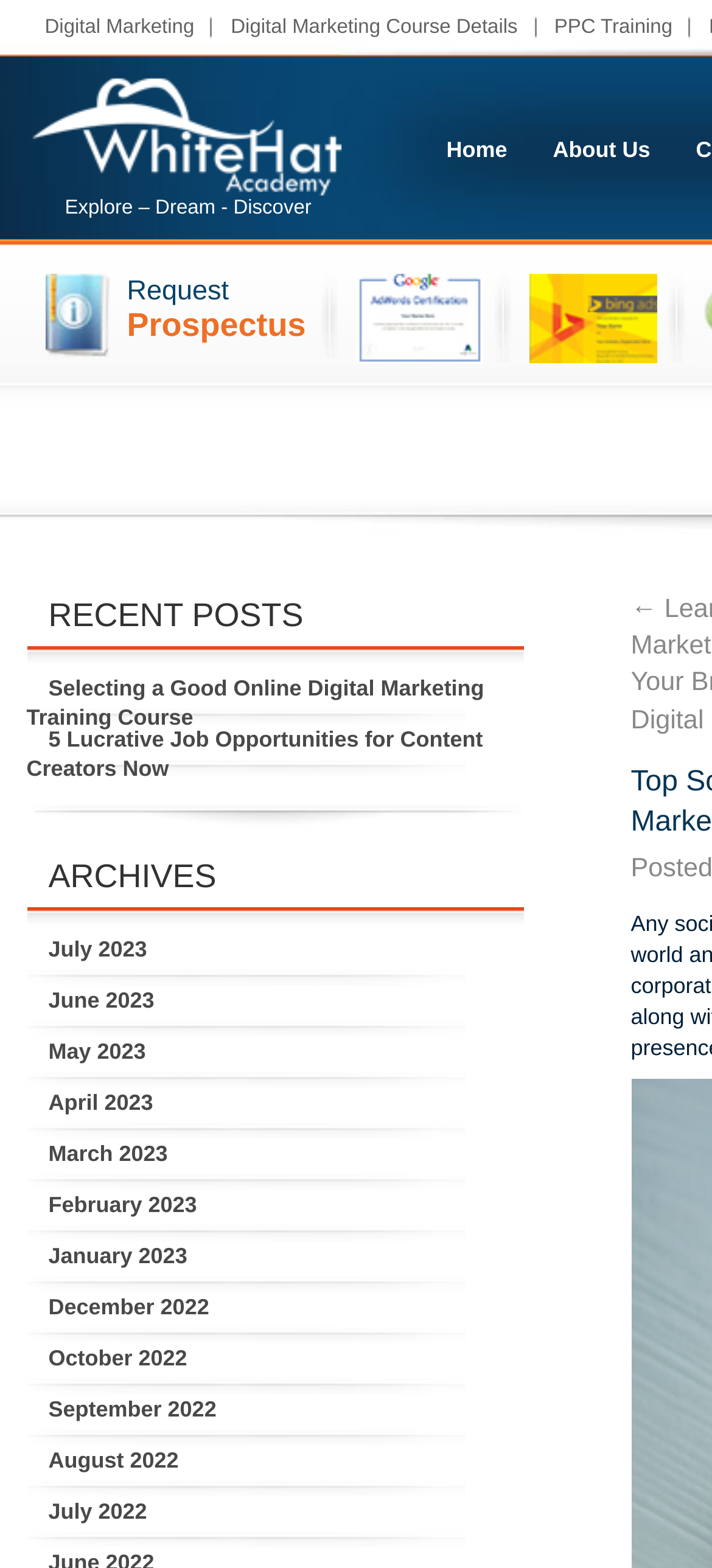Your task is to extract the text of the main heading from the webpage.

Explore – Dream - Discover